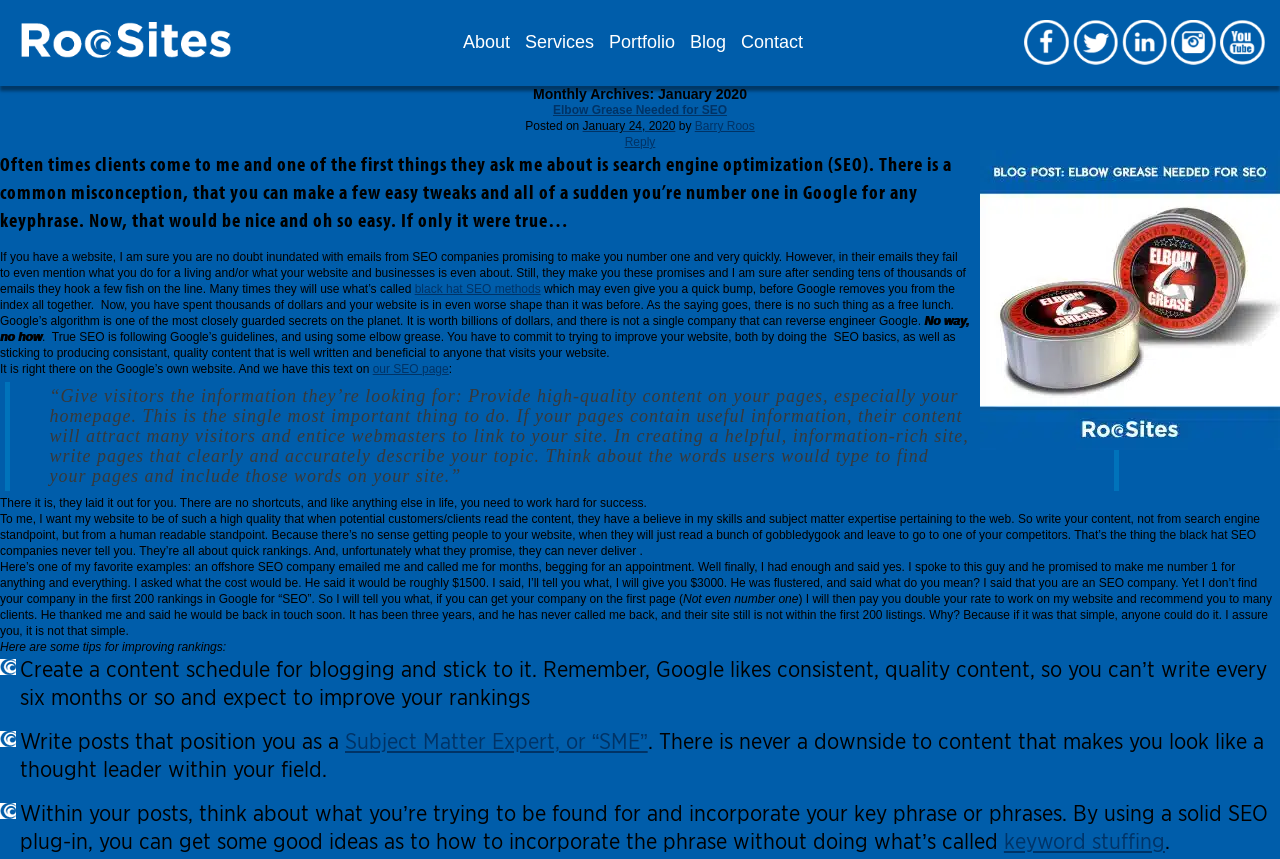Given the description of the UI element: "Blog", predict the bounding box coordinates in the form of [left, top, right, bottom], with each value being a float between 0 and 1.

[0.527, 0.04, 0.567, 0.07]